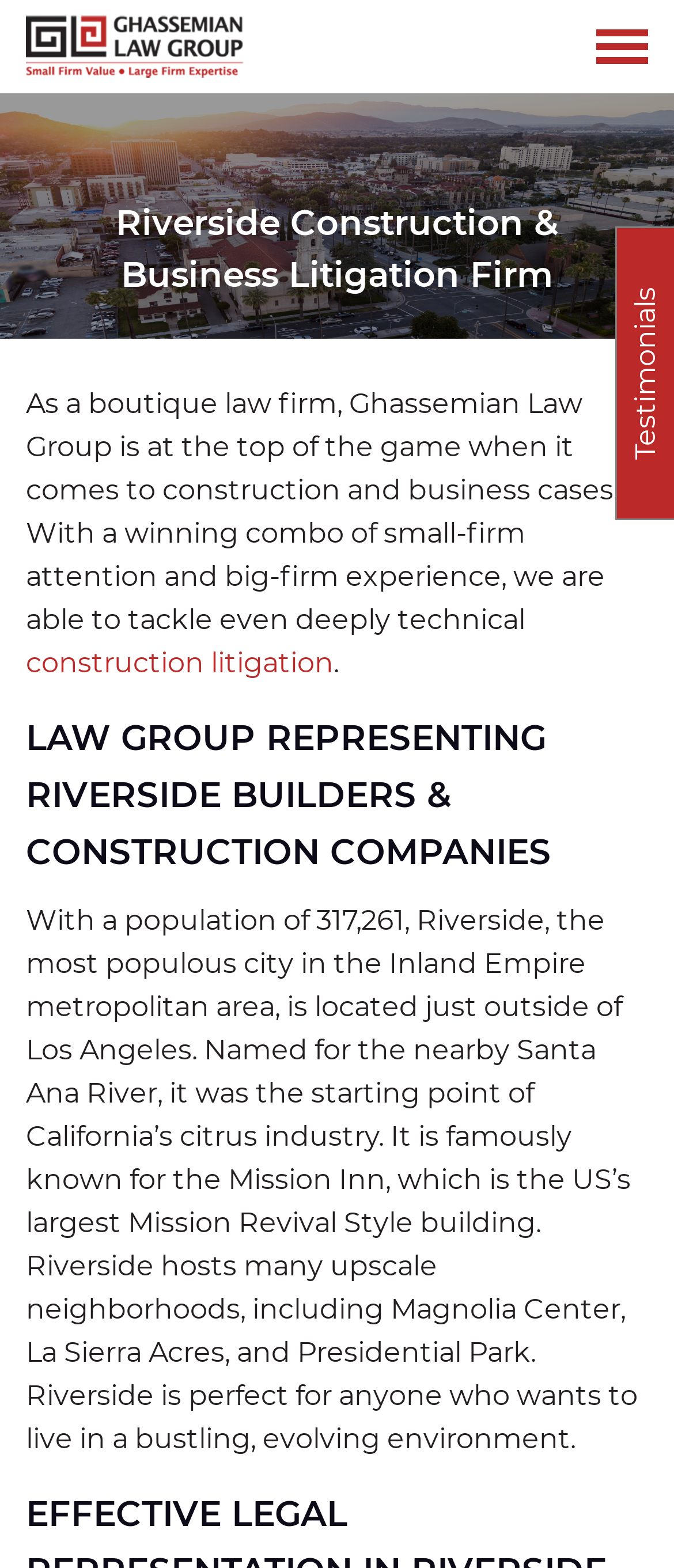What is the location of Riverside in relation to Los Angeles?
Please provide a comprehensive answer based on the contents of the image.

According to the webpage, Riverside is described as being located 'just outside of Los Angeles', indicating its proximity to the city.